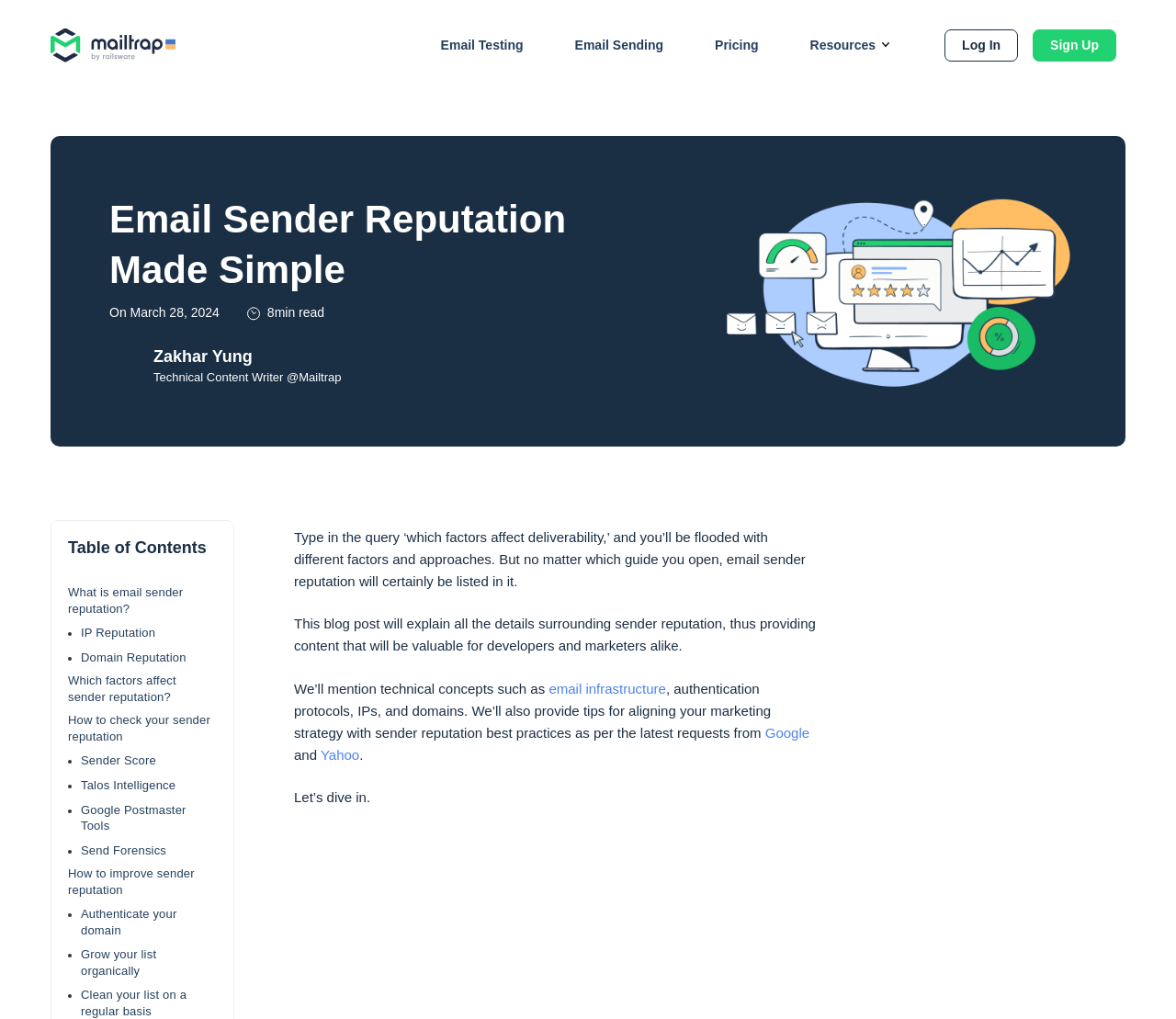What is recommended to improve sender reputation?
Based on the screenshot, give a detailed explanation to answer the question.

According to the article, one of the ways to improve sender reputation is to authenticate your domain, which is mentioned as a best practice in the article.